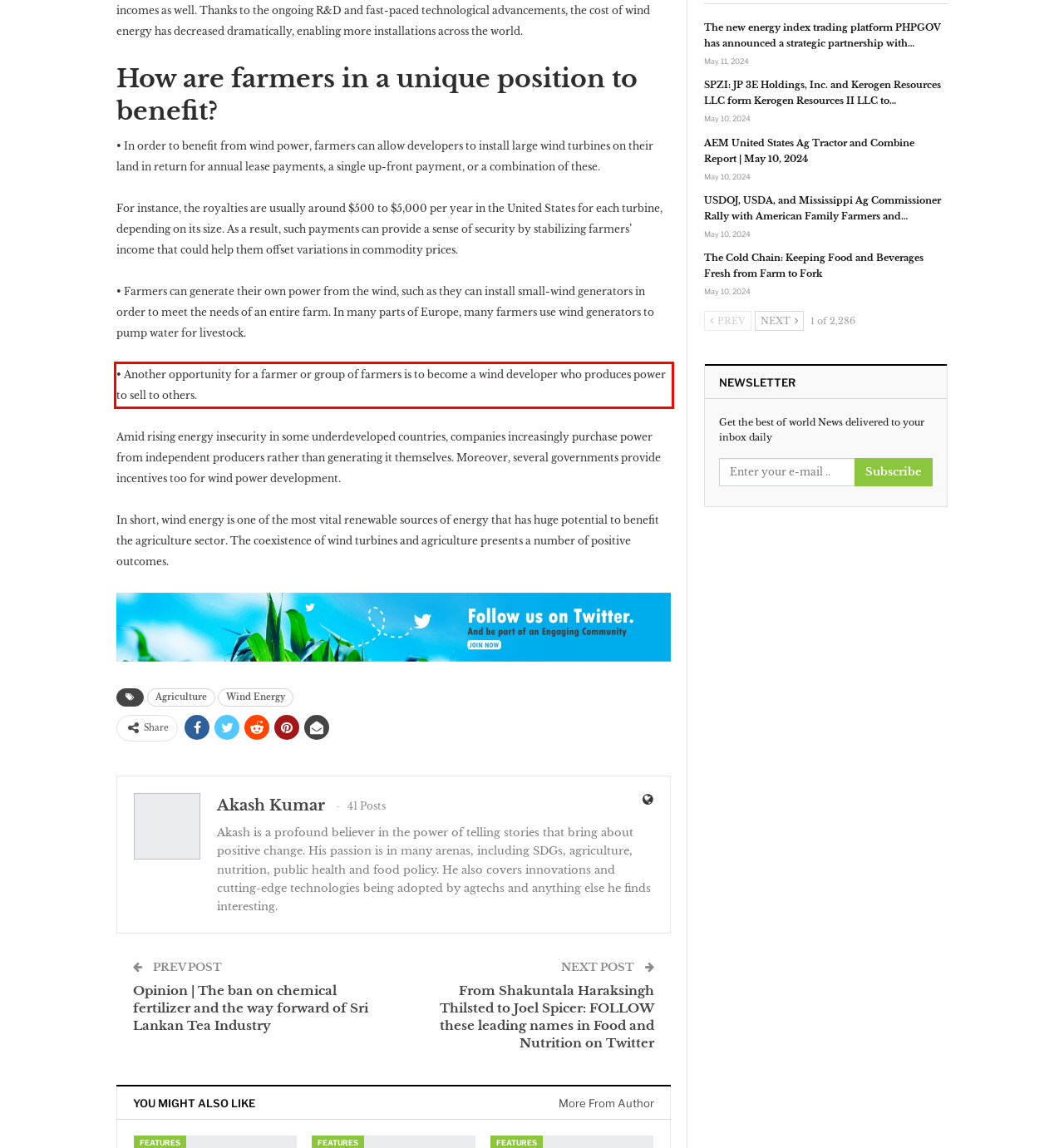Identify the text inside the red bounding box in the provided webpage screenshot and transcribe it.

• Another opportunity for a farmer or group of farmers is to become a wind developer who produces power to sell to others.